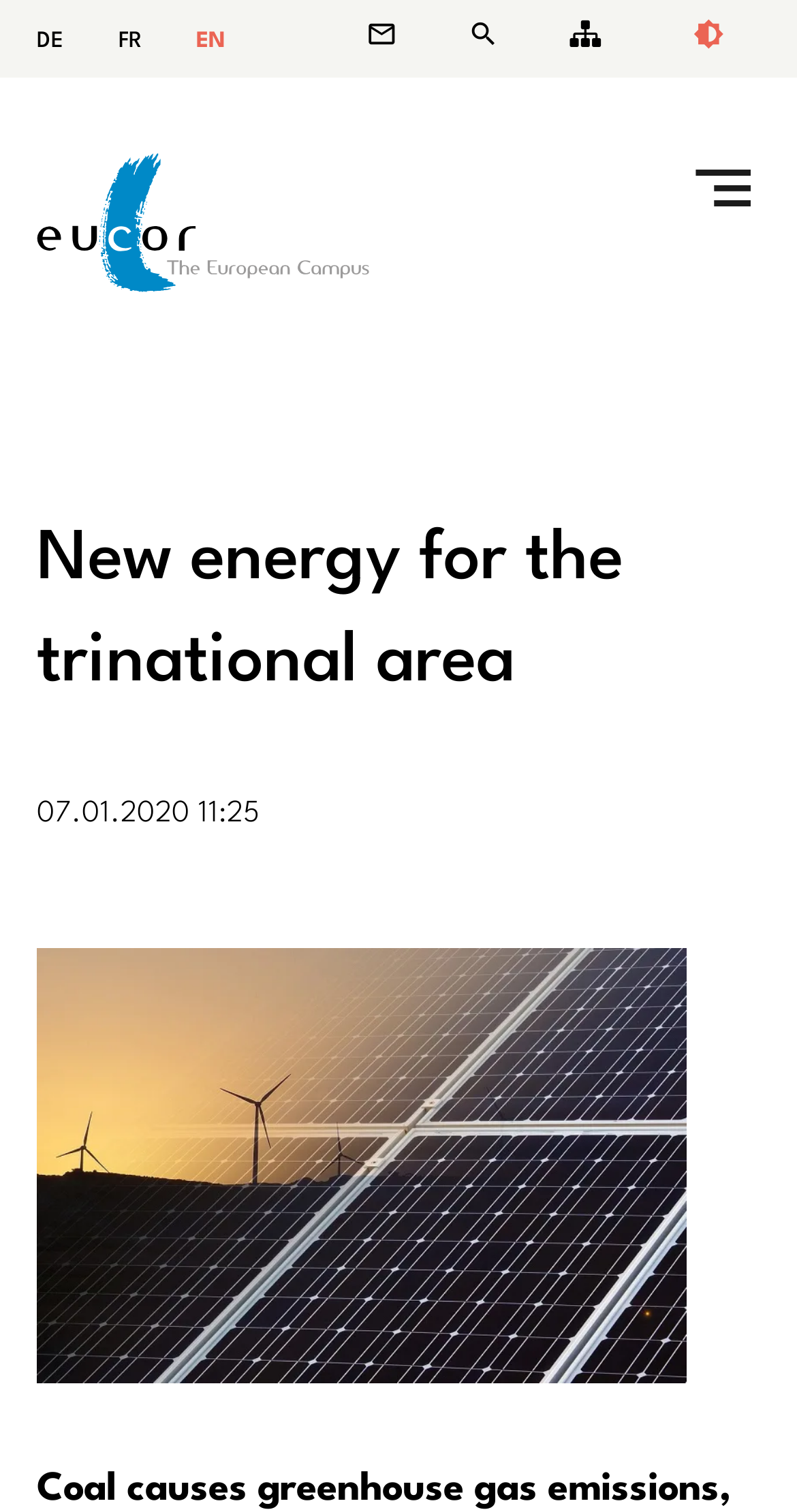What is the date of the article? Analyze the screenshot and reply with just one word or a short phrase.

07.01.2020